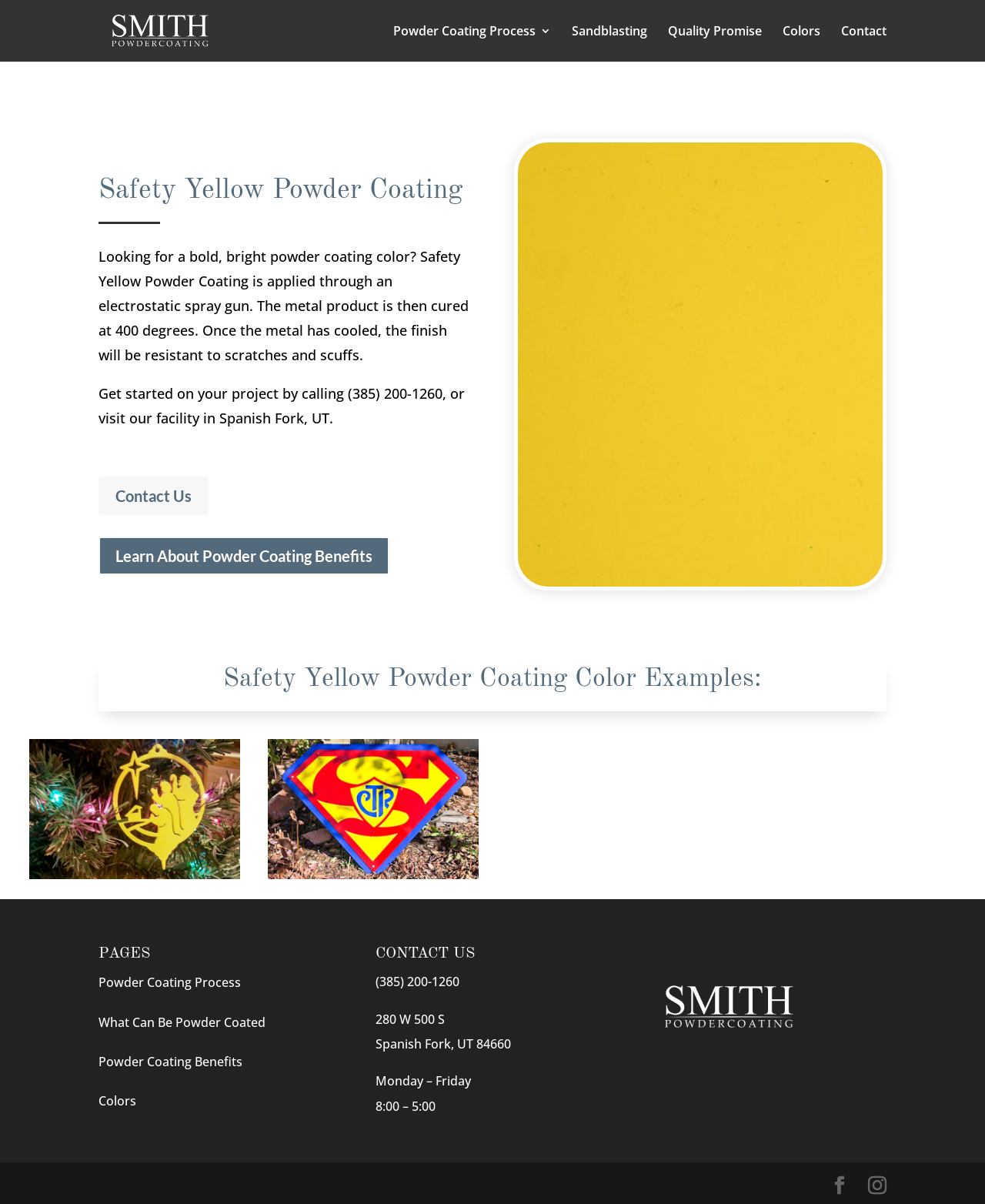Provide the bounding box coordinates of the section that needs to be clicked to accomplish the following instruction: "Search using the search button."

None